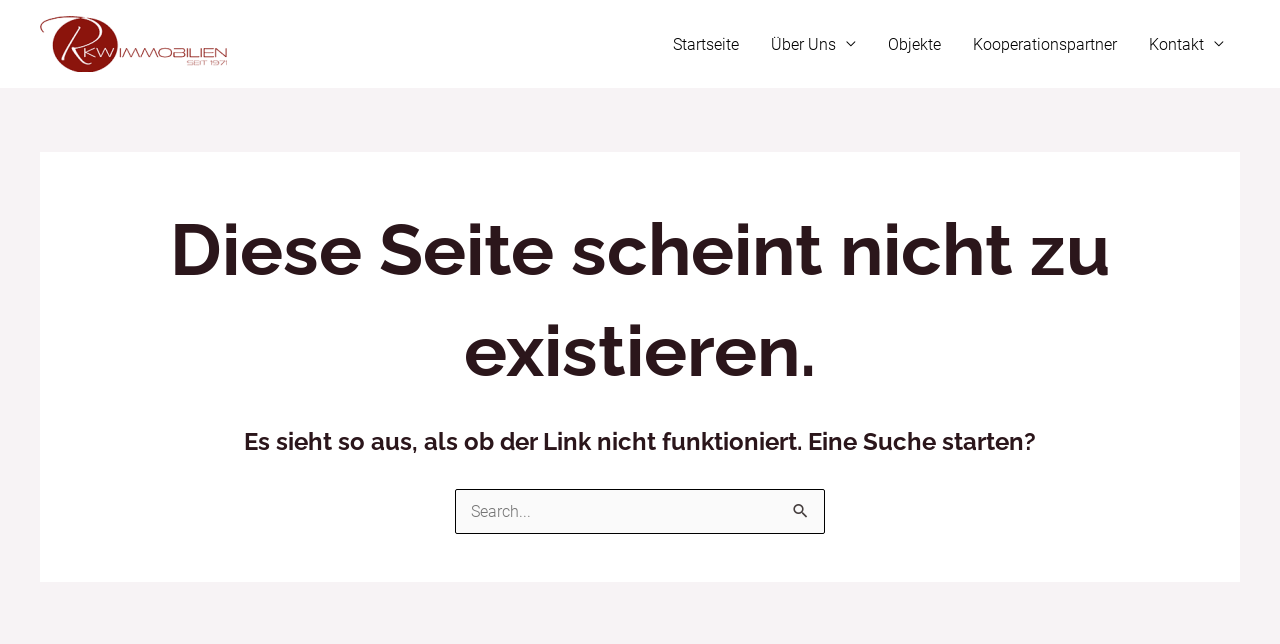Give an extensive and precise description of the webpage.

The webpage appears to be an error page, indicating that the requested page was not found. At the top left, there is a link to "RKW-Immo" accompanied by an image with the same name. Below this, there is a navigation menu with five links: "Startseite", "Über Uns", "Objekte", "Kooperationspartner", and "Kontakt". 

The main content of the page is a header section that spans almost the entire width of the page. It contains a heading that states "Diese Seite scheint nicht zu existieren." (This page seems to not exist.) Below this, there is another heading that suggests searching for the content, stating "Es sieht so aus, als ob der Link nicht funktioniert. Eine Suche starten?" (It looks like the link doesn't work. Start a search?). 

In the lower middle section of the page, there is a search box with a label "Suchen nach:" (Search for:) and a button labeled "Suche" (Search).